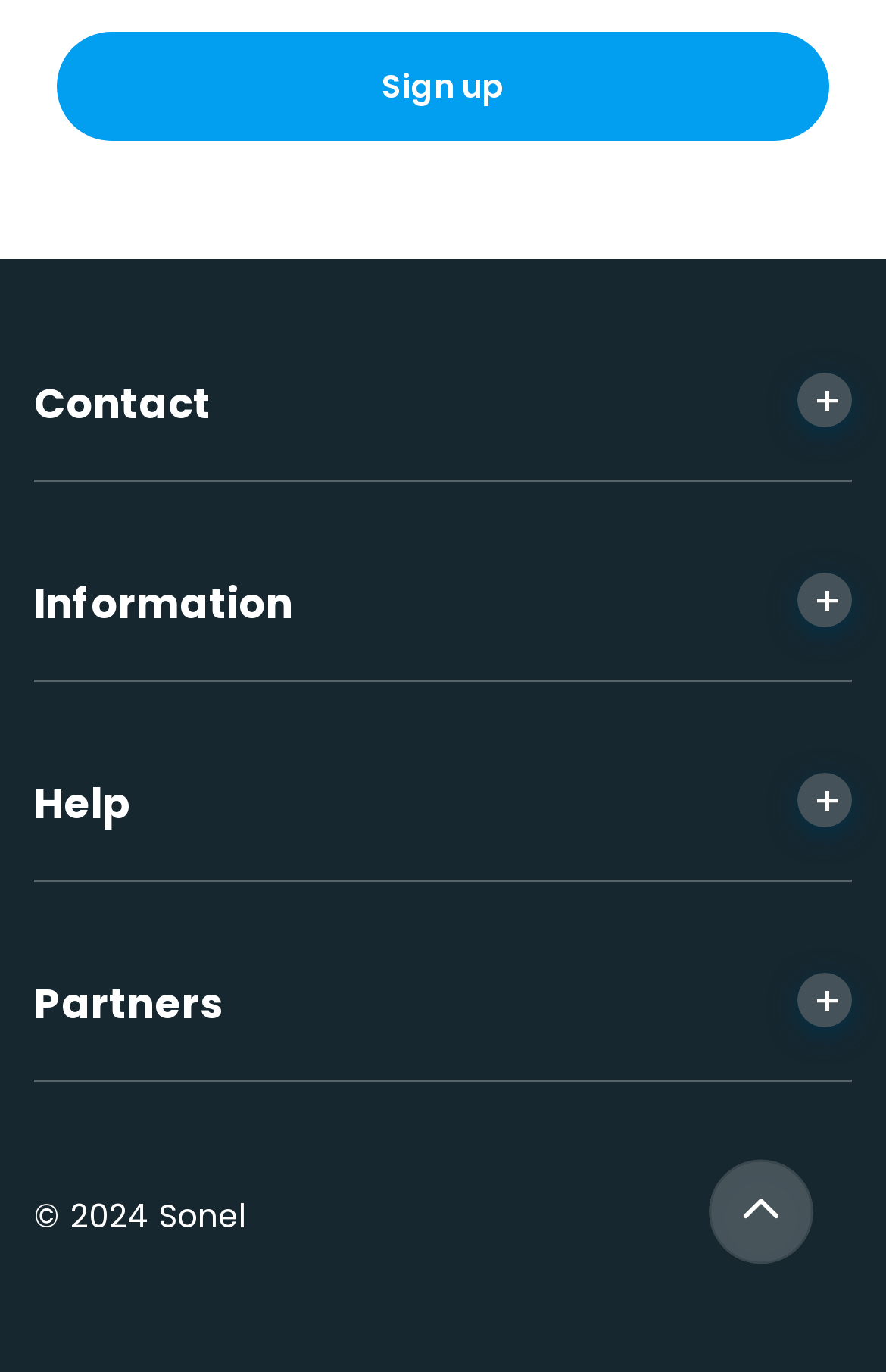Given the description: "Regulations", determine the bounding box coordinates of the UI element. The coordinates should be formatted as four float numbers between 0 and 1, [left, top, right, bottom].

[0.038, 0.59, 0.962, 0.649]